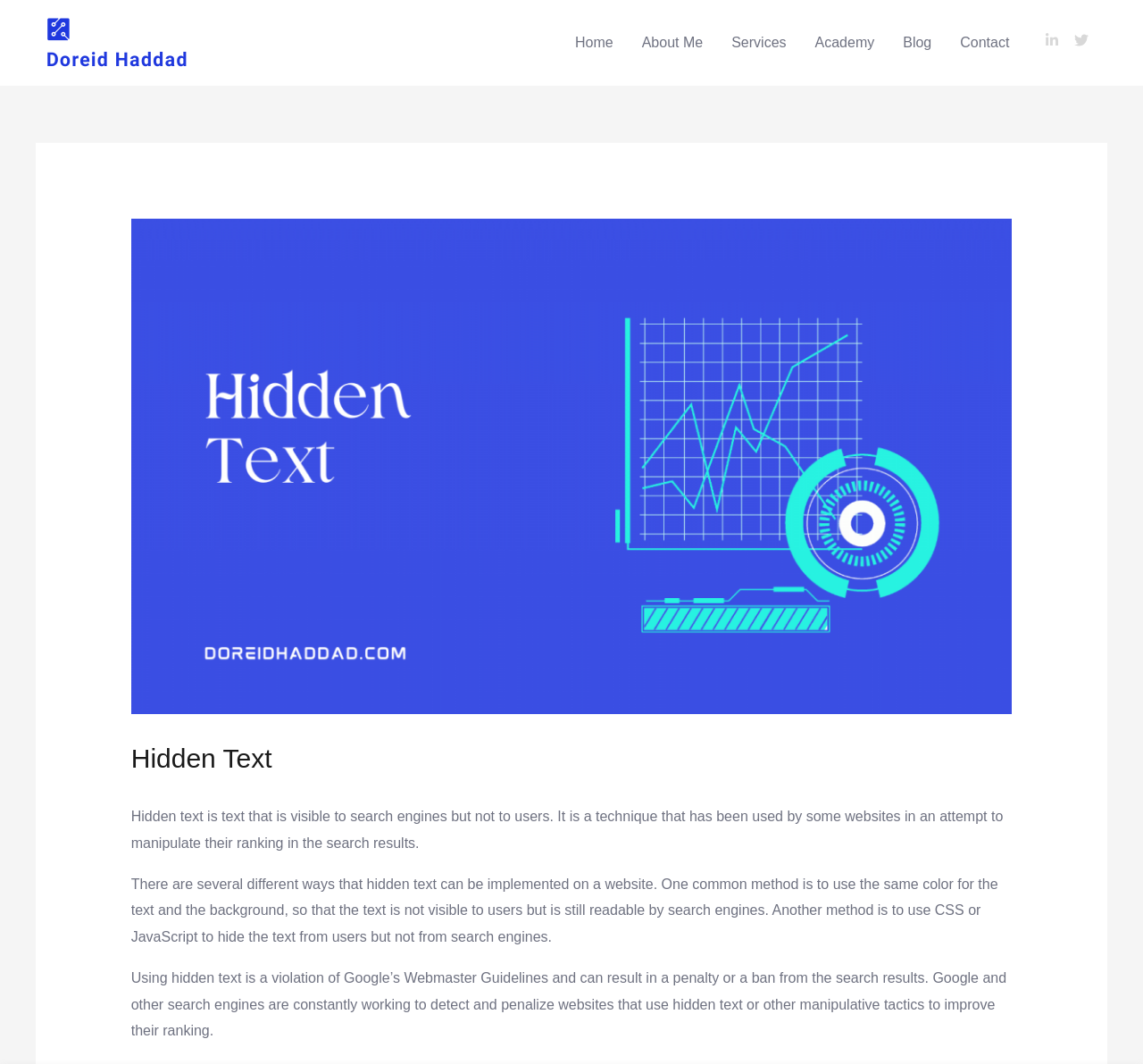Find the bounding box coordinates of the element to click in order to complete this instruction: "Click on the 'Home' link". The bounding box coordinates must be four float numbers between 0 and 1, denoted as [left, top, right, bottom].

[0.491, 0.013, 0.549, 0.067]